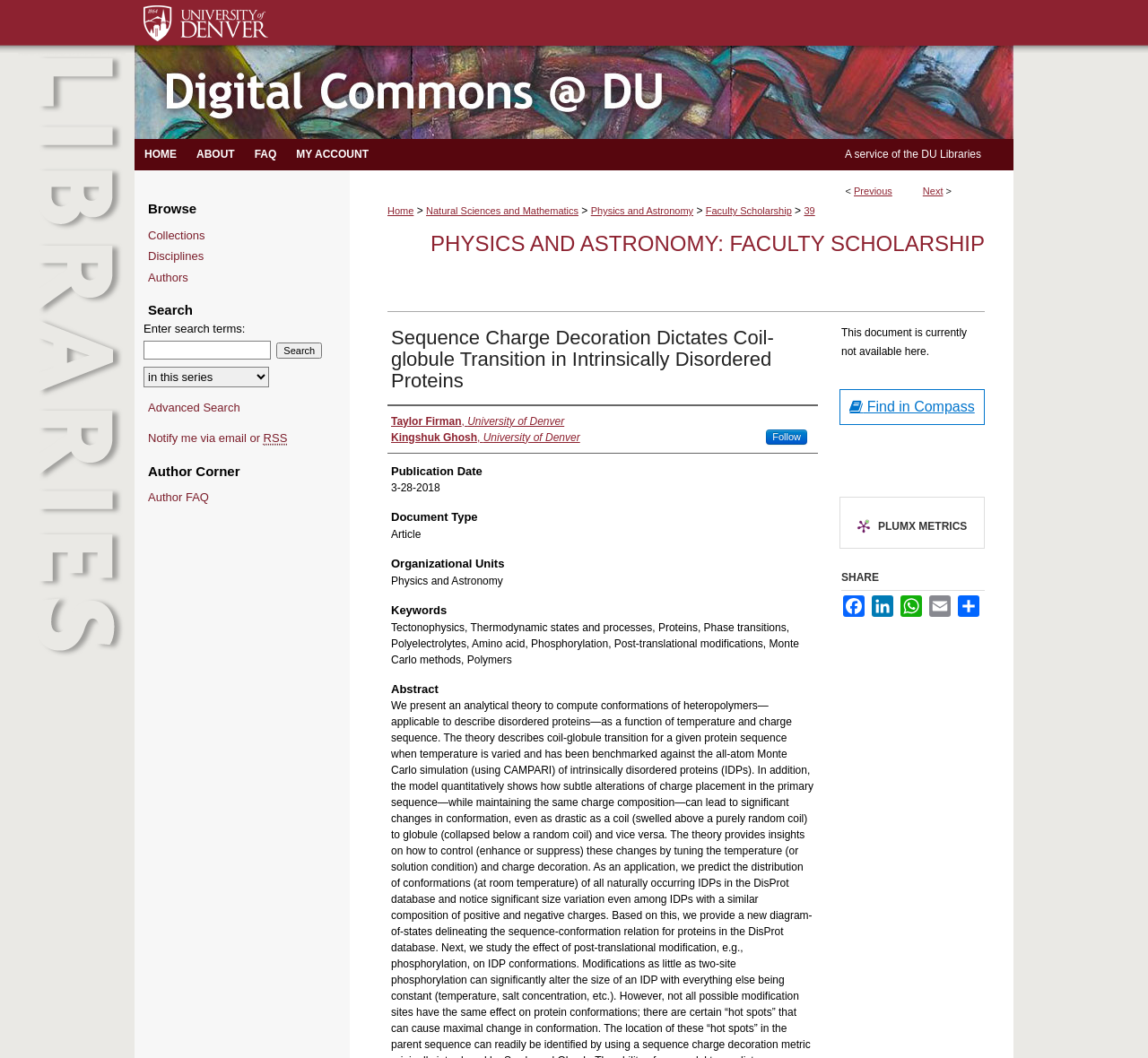What is the name of the service?
Based on the image, please offer an in-depth response to the question.

I found the answer by looking at the links and text on the webpage. The links and text 'Digital Commons @ DU' suggest that the name of the service is Digital Commons @ DU.